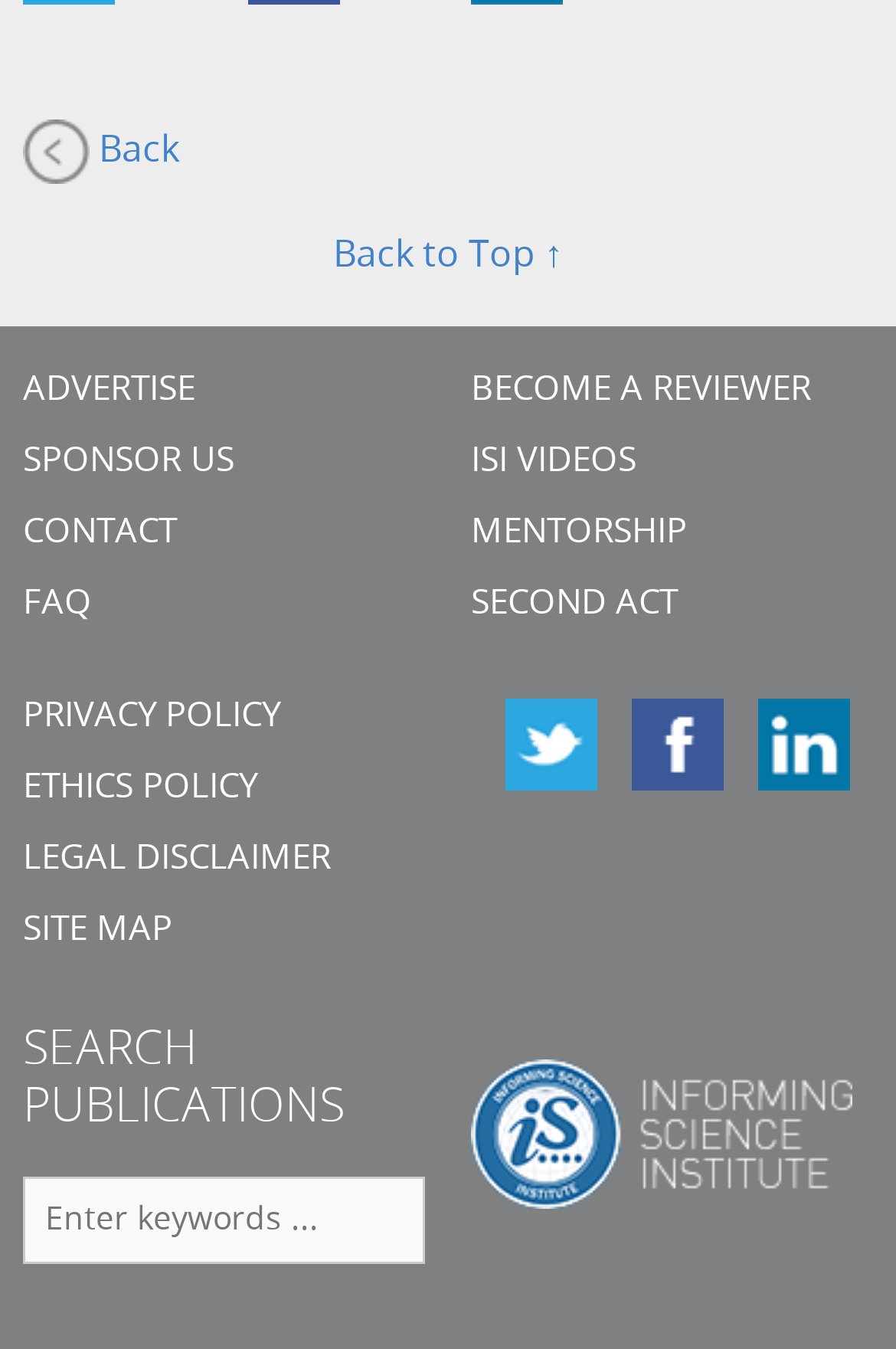Please find and report the bounding box coordinates of the element to click in order to perform the following action: "search publications". The coordinates should be expressed as four float numbers between 0 and 1, in the format [left, top, right, bottom].

[0.026, 0.873, 0.474, 0.937]